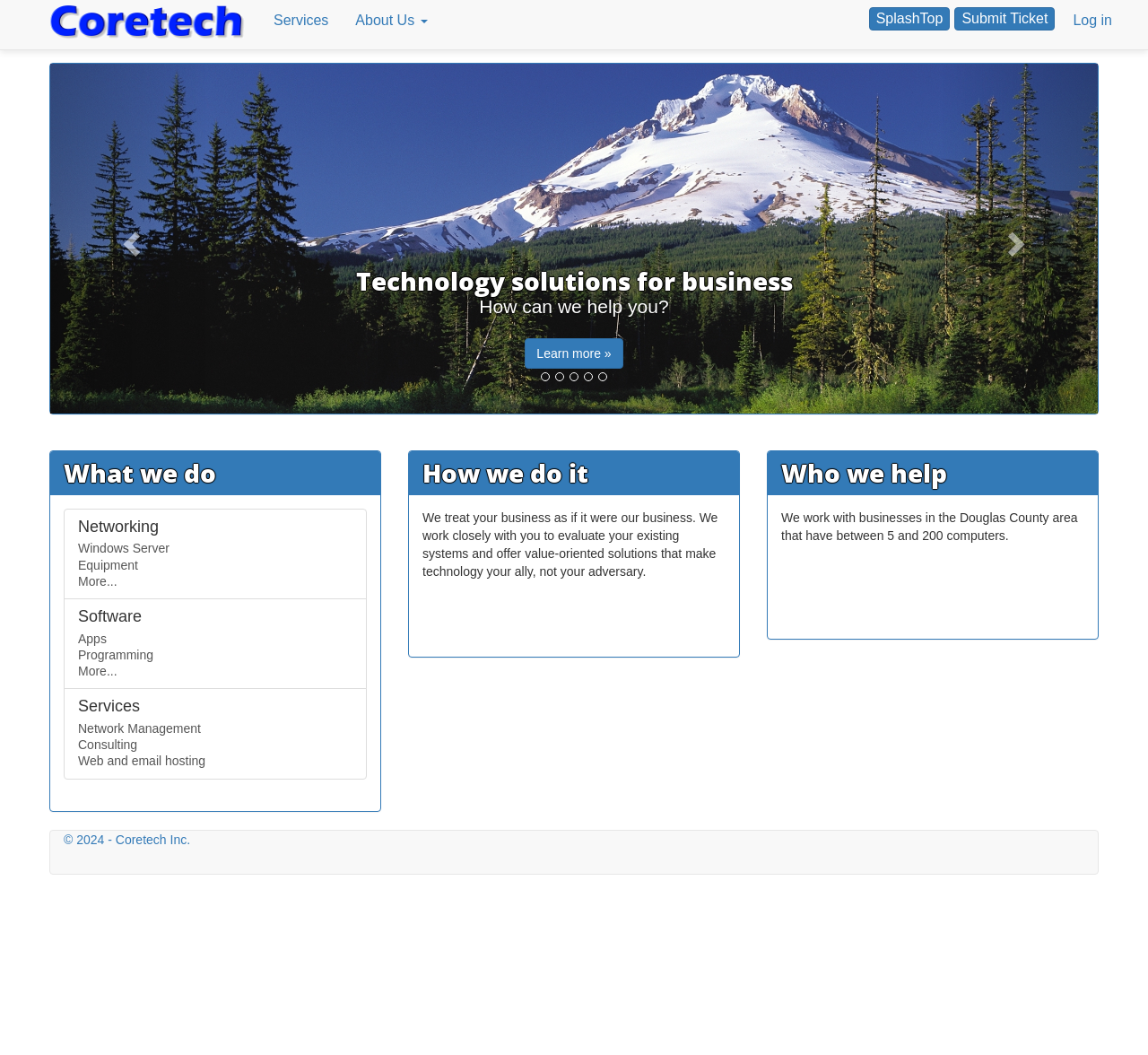Calculate the bounding box coordinates of the UI element given the description: "Privacy Policy".

None